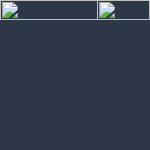Can you give a comprehensive explanation to the question given the content of the image?
What is the doctor wearing?

The doctor is adorned with a stethoscope, which highlights her professional role in the medical field. The stethoscope is a distinctive symbol of a doctor's profession, and its presence in the image reinforces the theme of healthcare and wellness.